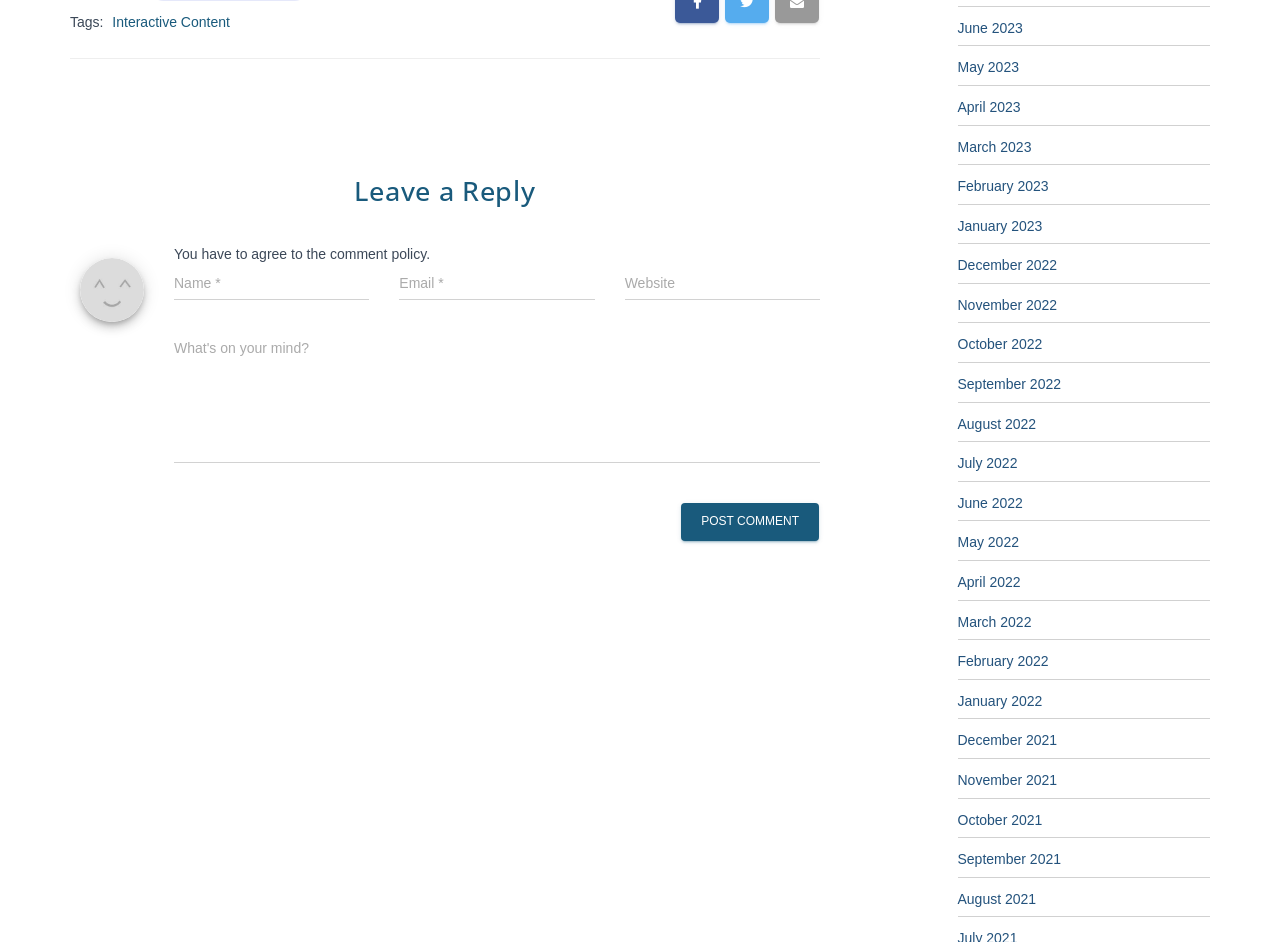Please answer the following question using a single word or phrase: 
What is required to post a comment?

Name, email, and comment